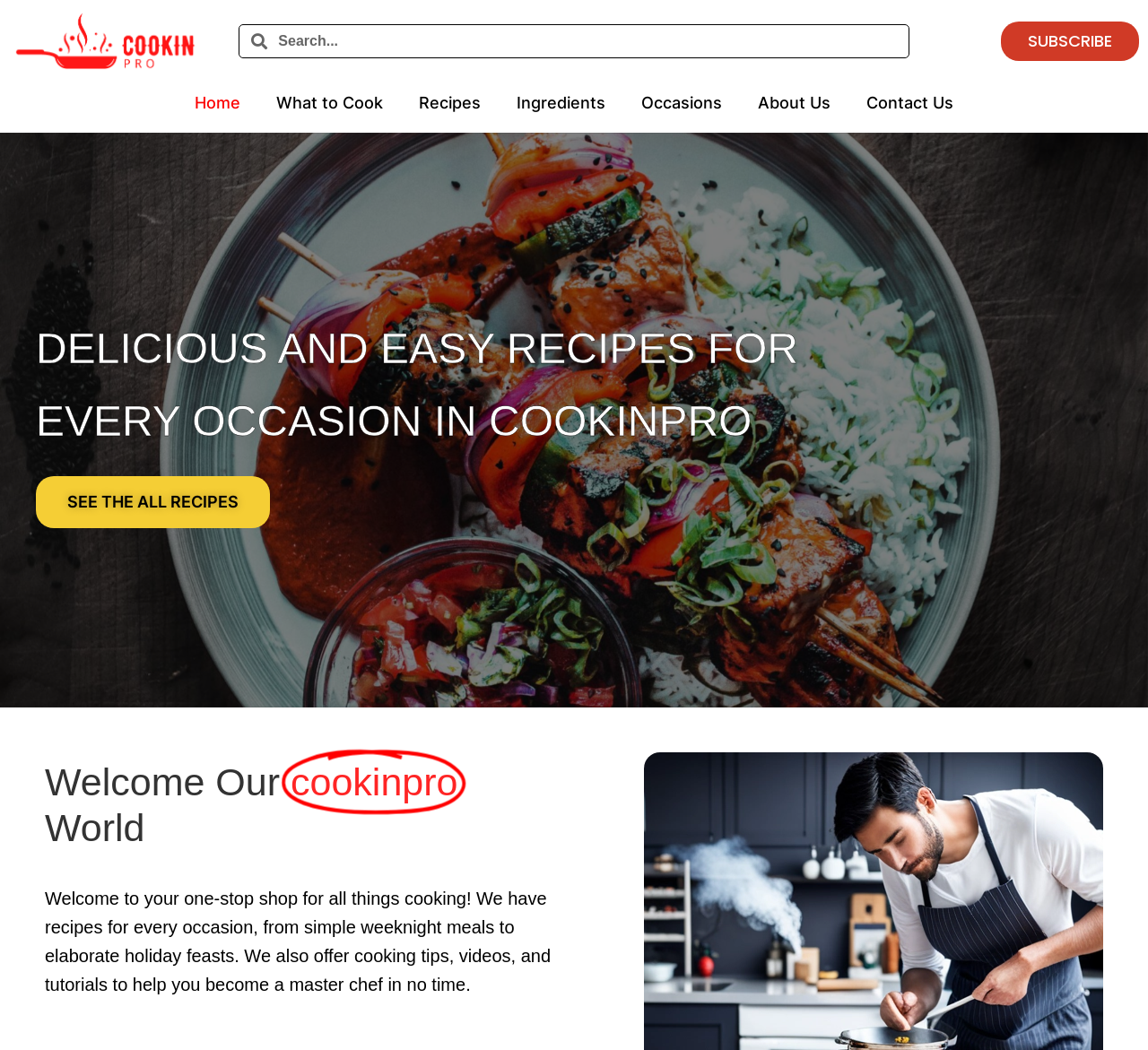From the webpage screenshot, identify the region described by Occasions. Provide the bounding box coordinates as (top-left x, top-left y, bottom-right x, bottom-right y), with each value being a floating point number between 0 and 1.

[0.543, 0.078, 0.645, 0.117]